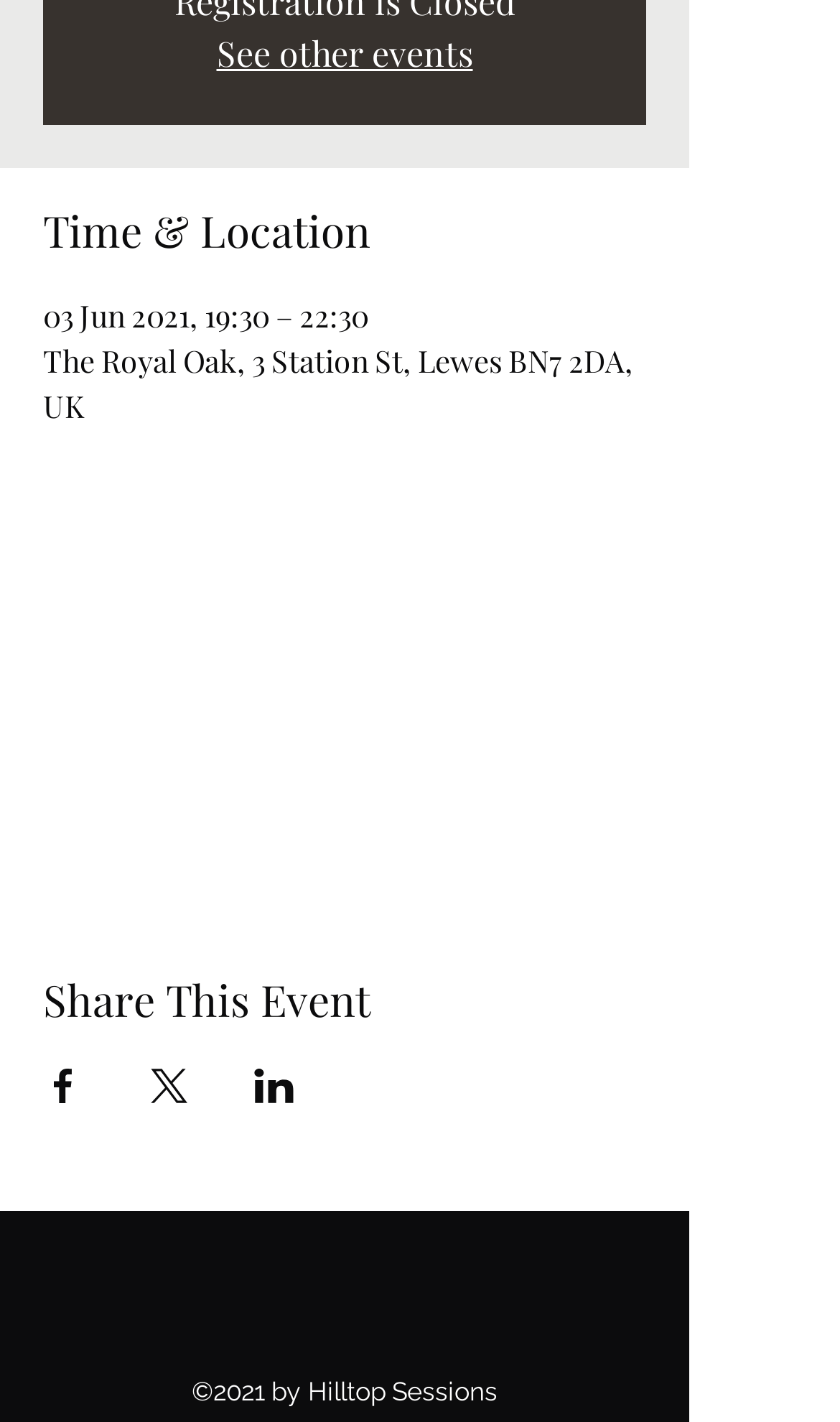Determine the bounding box coordinates of the UI element described by: "aria-label="Share event on Facebook"".

[0.051, 0.751, 0.1, 0.776]